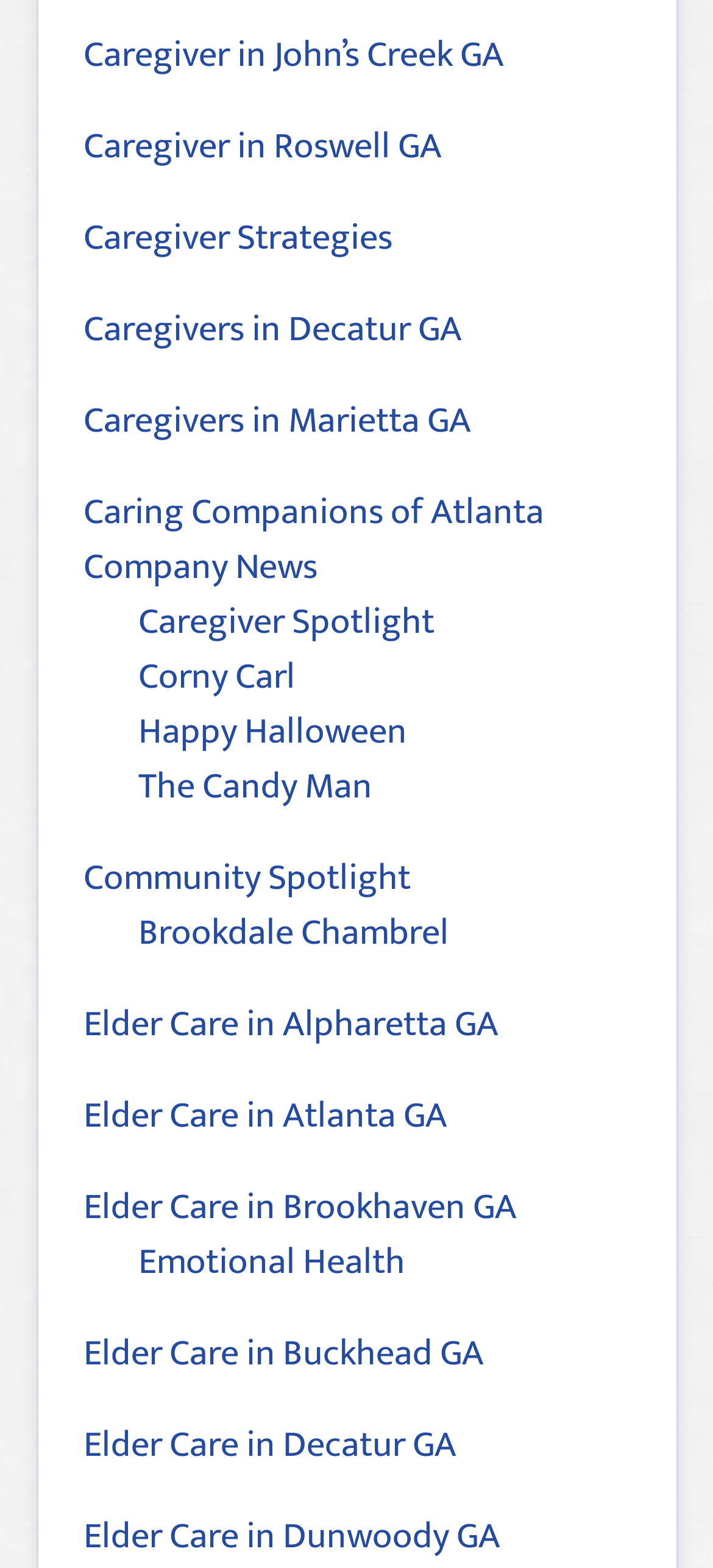Please determine the bounding box coordinates of the element to click in order to execute the following instruction: "Learn about elder care in Alpharetta GA". The coordinates should be four float numbers between 0 and 1, specified as [left, top, right, bottom].

[0.117, 0.633, 0.699, 0.673]